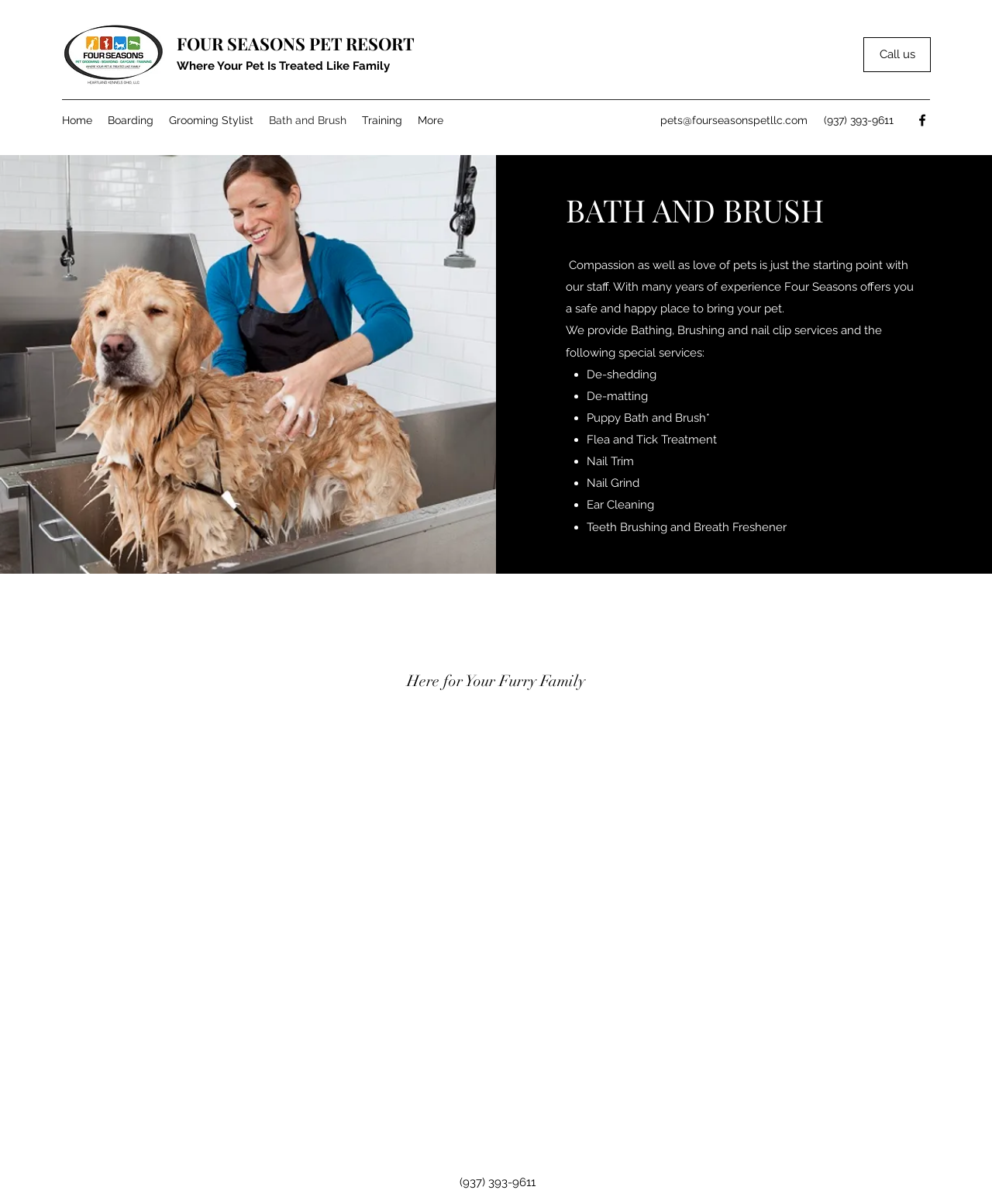Pinpoint the bounding box coordinates of the element you need to click to execute the following instruction: "search for something". The bounding box should be represented by four float numbers between 0 and 1, in the format [left, top, right, bottom].

None